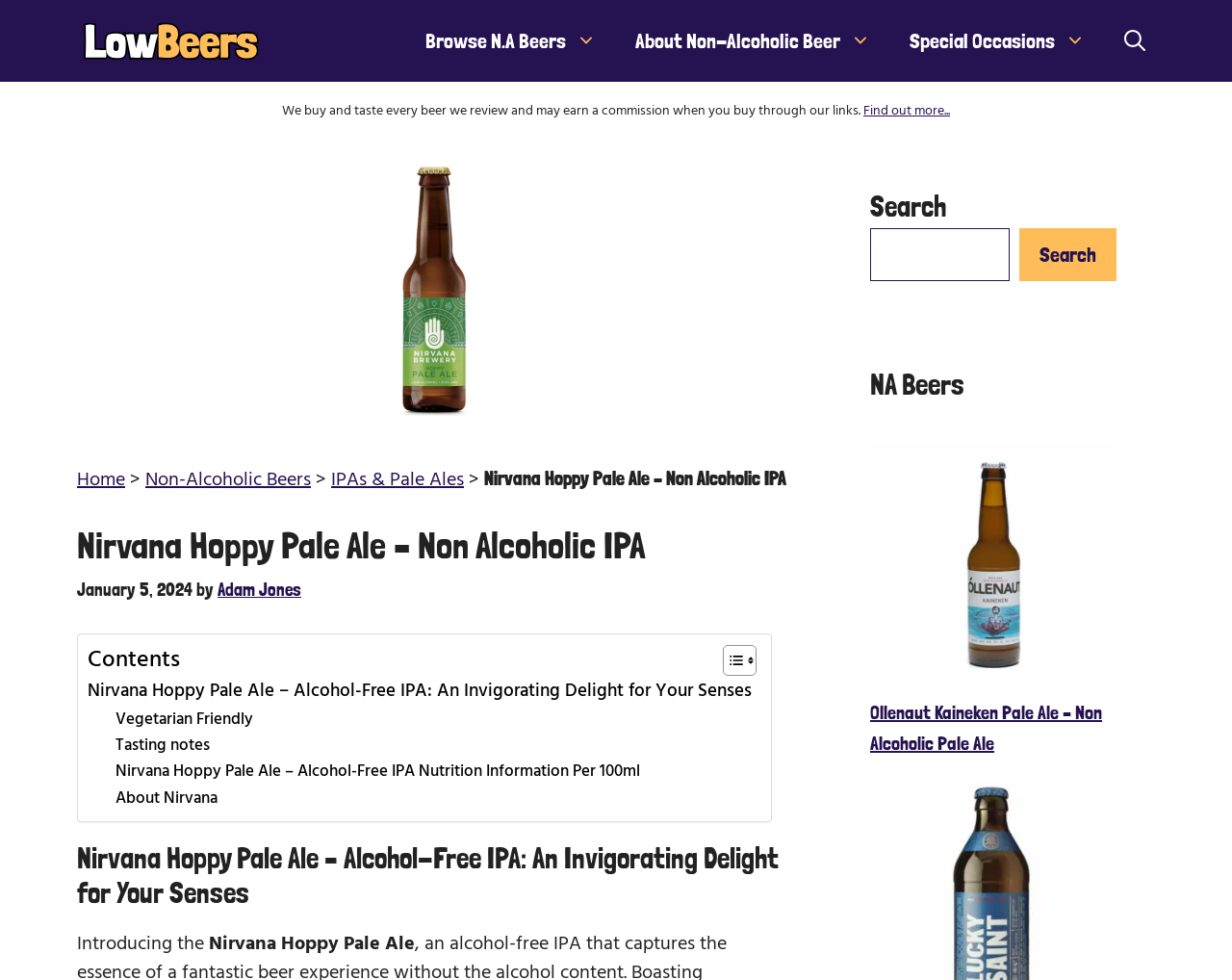Utilize the details in the image to give a detailed response to the question: Who is the author of the review?

The author of the review can be found by looking at the link element with the text 'by' followed by the author's name, which is 'Adam Jones'.